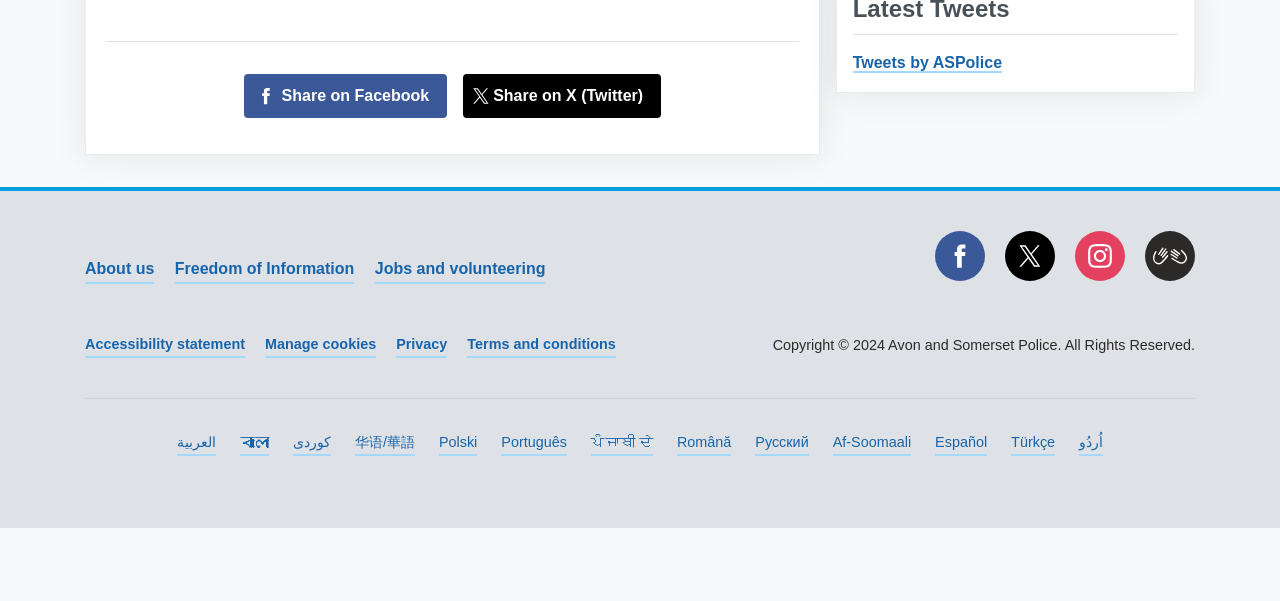Identify the bounding box coordinates of the part that should be clicked to carry out this instruction: "Go to Secrets of Heaven".

None